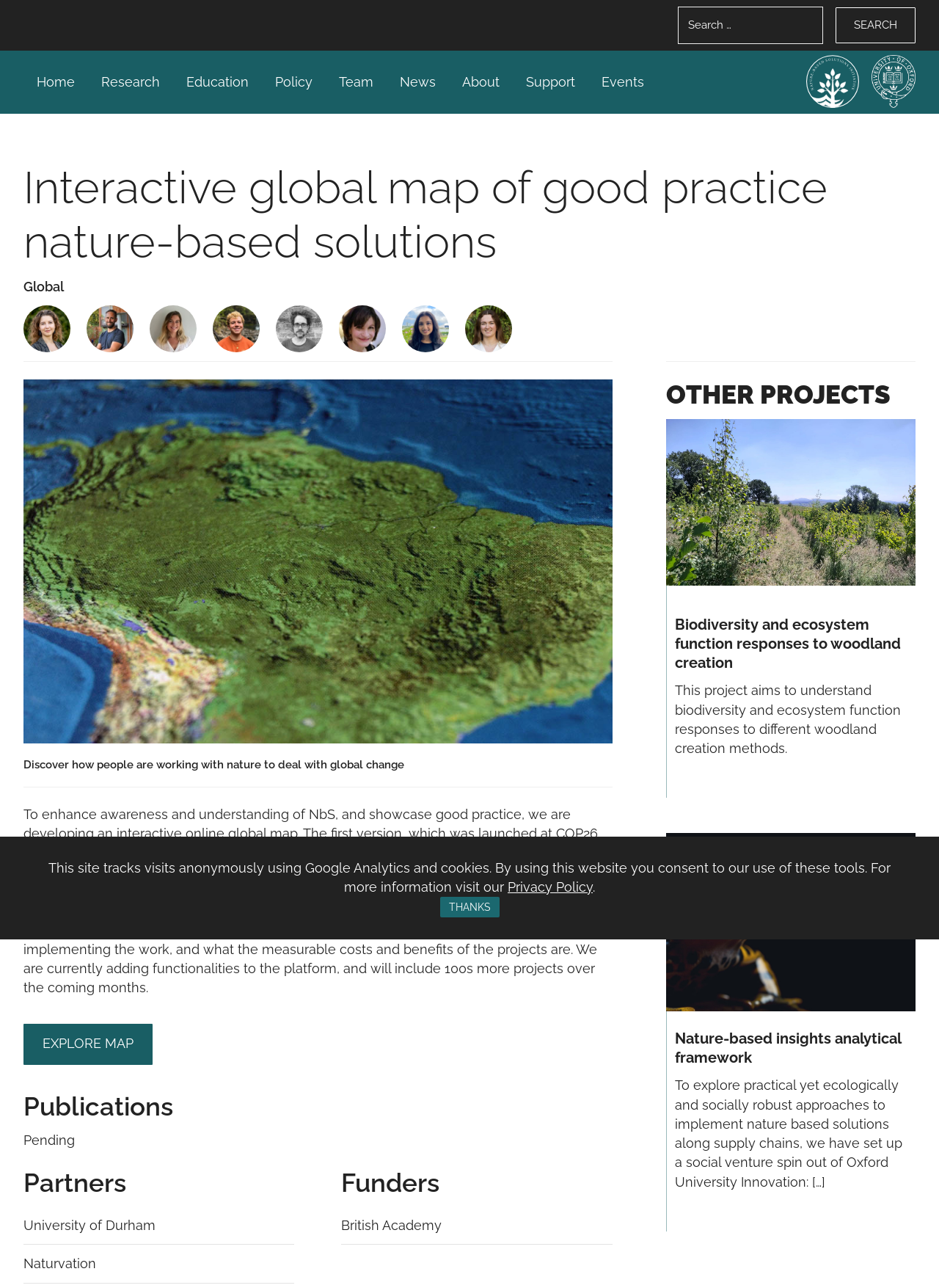What can practitioners and policymakers discover using the platform?
Based on the image, answer the question in a detailed manner.

Using the platform, practitioners and policymakers can discover the many different ways communities, businesses, and NGOs are working with nature to deal with the causes and consequences of global change, across a diversity of different rural environments, ecosystems, and socio-economic and governance contexts.